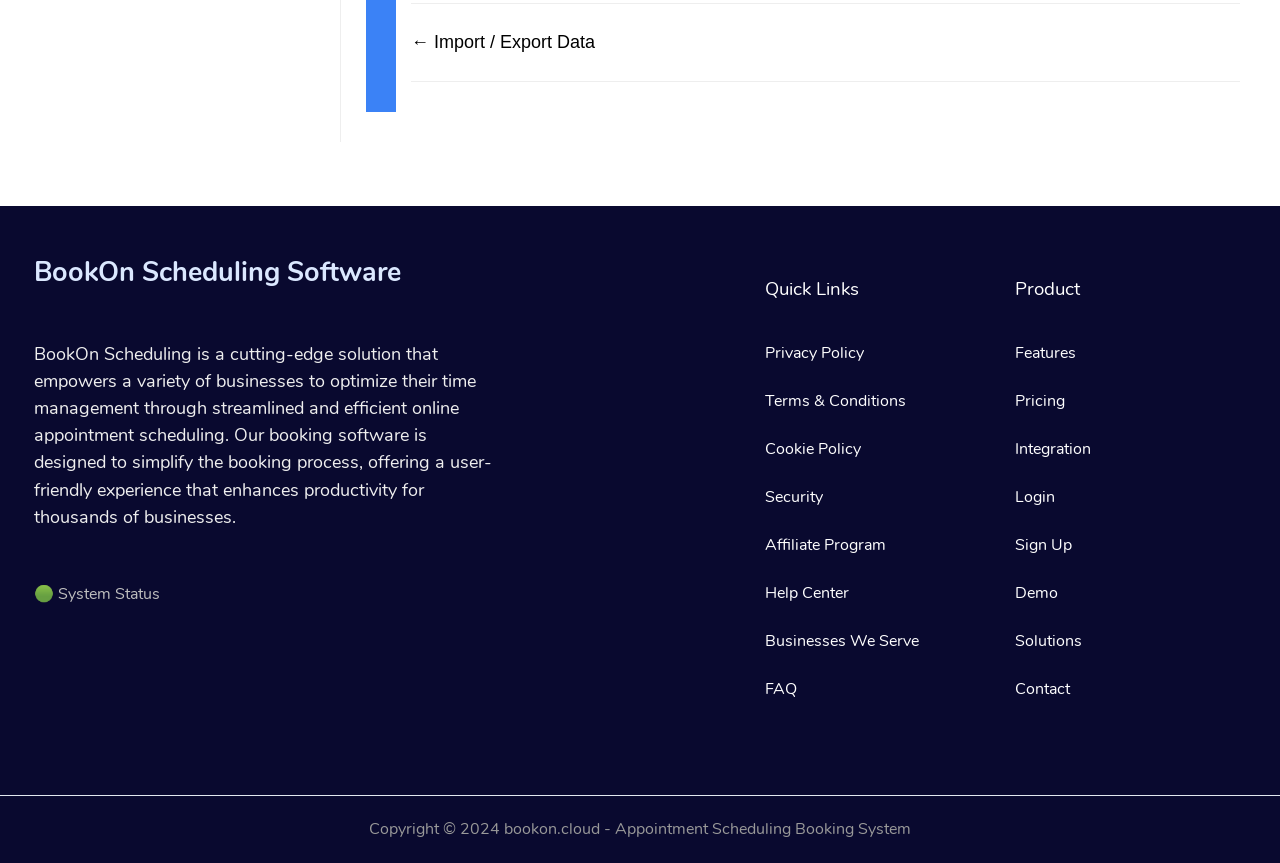Locate the bounding box coordinates of the segment that needs to be clicked to meet this instruction: "Go to Import / Export Data".

[0.321, 0.037, 0.465, 0.06]